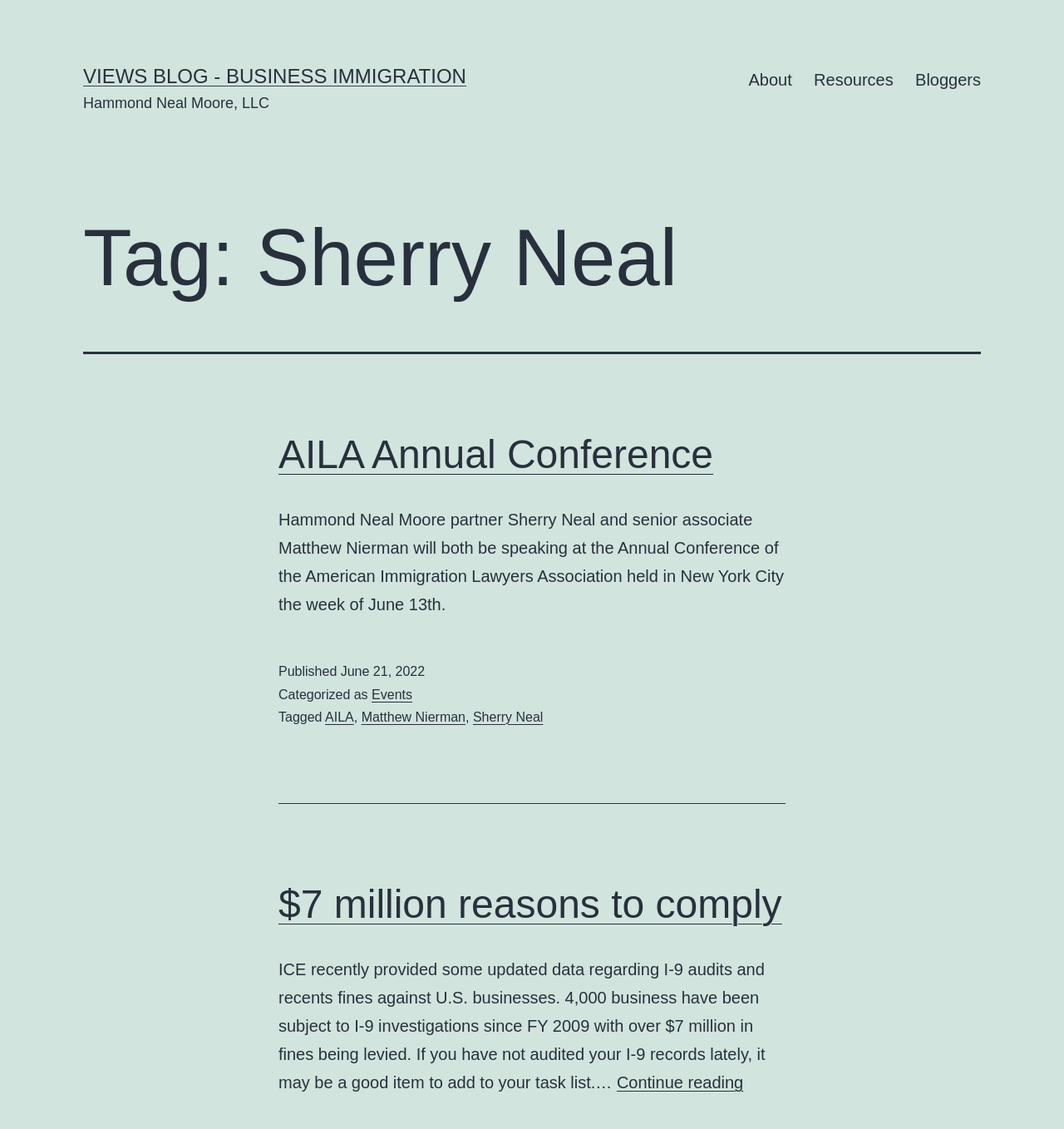Could you specify the bounding box coordinates for the clickable section to complete the following instruction: "Click on the link to continue reading '$7 million reasons to comply'"?

[0.58, 0.951, 0.699, 0.967]